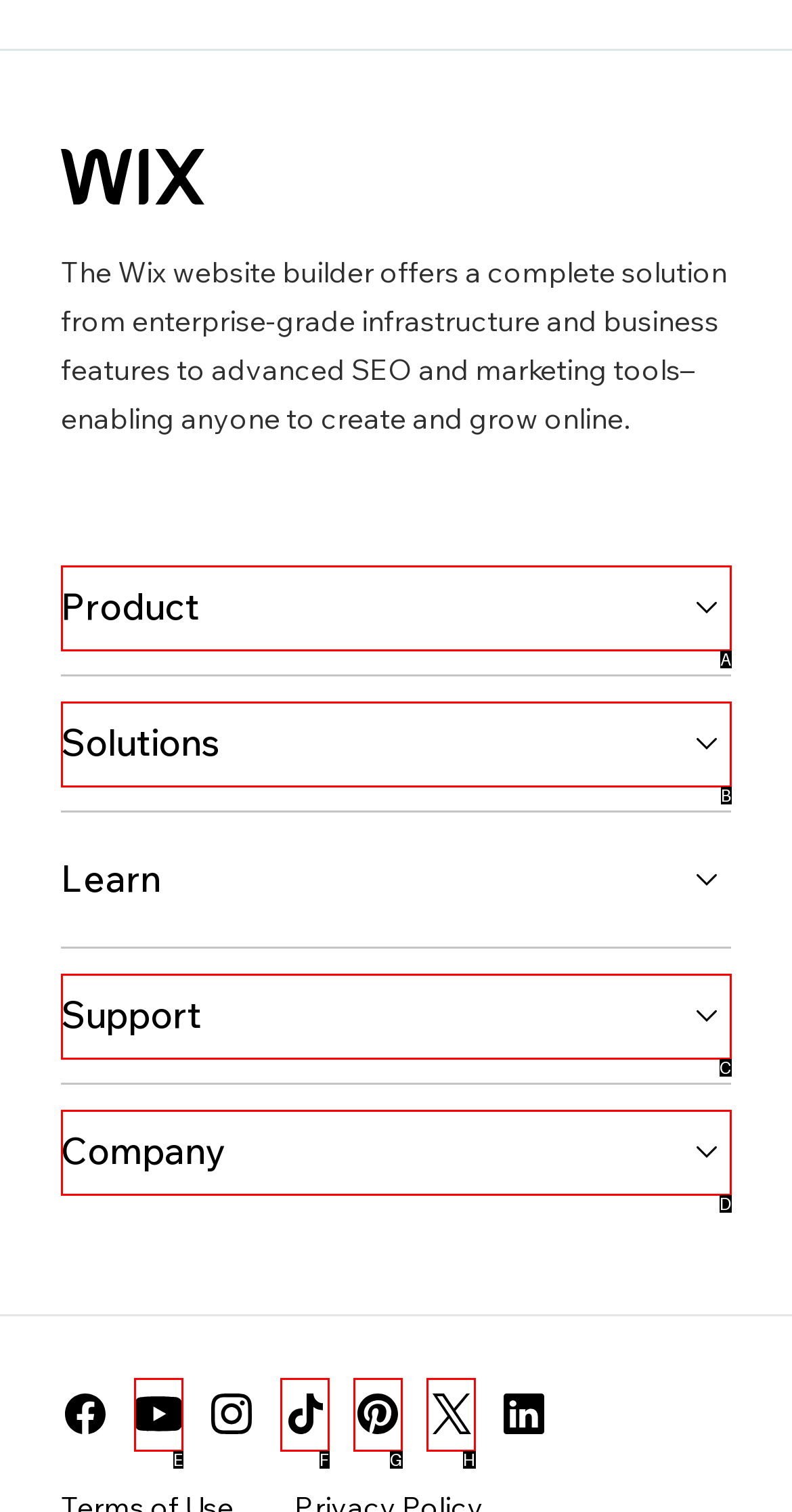Choose the option that matches the following description: Company
Reply with the letter of the selected option directly.

D